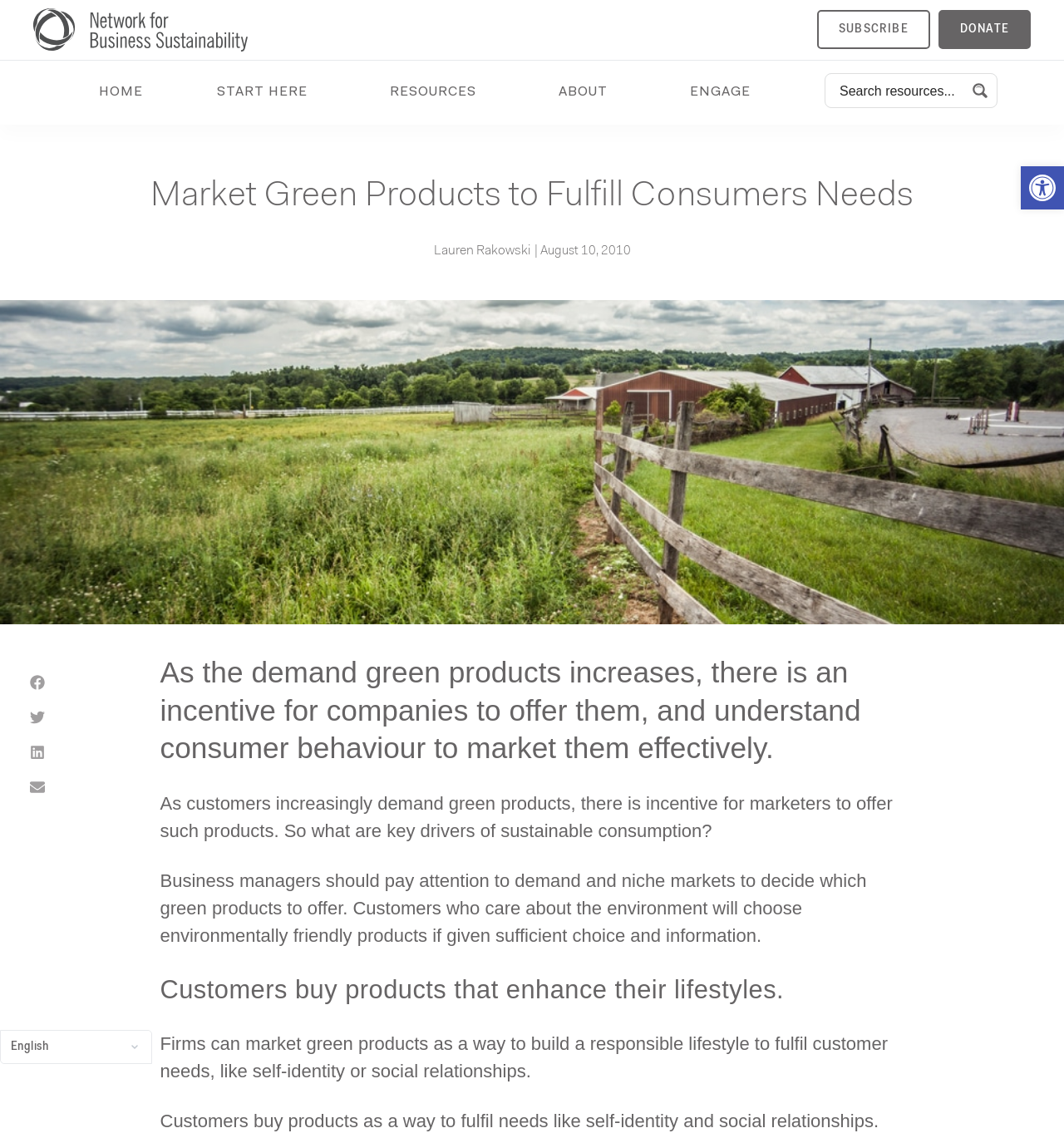Construct a thorough caption encompassing all aspects of the webpage.

The webpage is about marketing green products to fulfill consumer needs. At the top right corner, there is a toolbar with an accessibility tools link and an image of a logo. On the top left, there is an NBS logo link and an image of the logo. Below the logo, there are several links, including "HOME", "START HERE", "RESOURCES", "ABOUT", and "ENGAGE", which are part of a menu. To the right of these links, there is a search form with a search input box and a search magnifier button.

The main content of the webpage starts with a heading that reads "Market Green Products to Fulfill Consumers Needs". Below this heading, there is a link to the author's name, "Lauren Rakowski", followed by a separator line and a timestamp "August 10, 2010". 

The main article is divided into several sections. The first section has a heading that summarizes the main idea of the article, which is about companies offering green products to meet consumer demand. The text below explains that businesses should pay attention to demand and niche markets to decide which green products to offer.

The second section has a heading that reads "Customers buy products that enhance their lifestyles". The text below explains that firms can market green products as a way to build a responsible lifestyle to fulfill customer needs.

At the bottom of the page, there are several social media sharing buttons, including Facebook, Twitter, LinkedIn, and email. On the bottom left, there is a combobox to select a language.